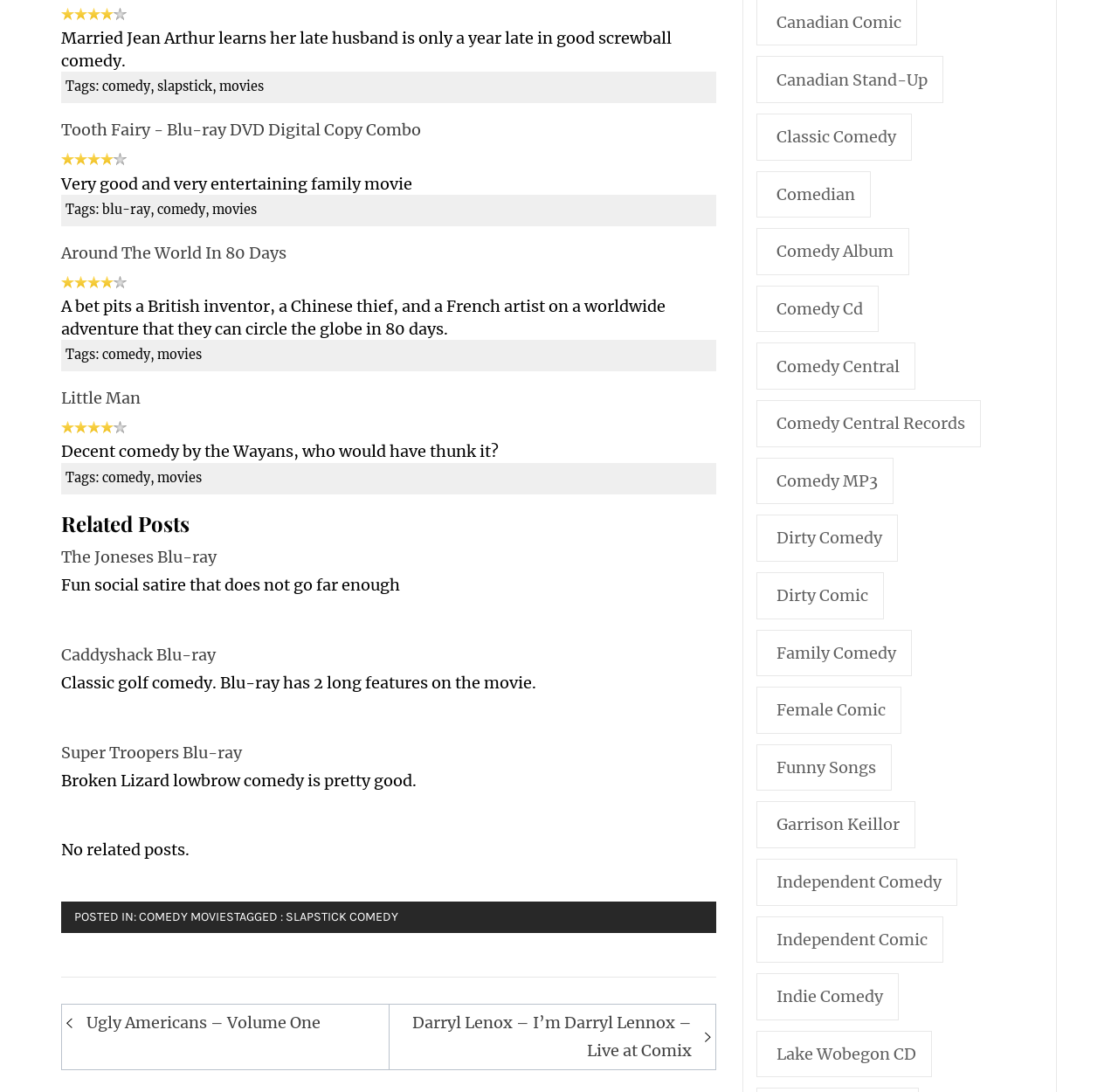Determine the coordinates of the bounding box that should be clicked to complete the instruction: "Click the link to Tooth Fairy - Blu-ray DVD Digital Copy Combo". The coordinates should be represented by four float numbers between 0 and 1: [left, top, right, bottom].

[0.055, 0.109, 0.377, 0.128]